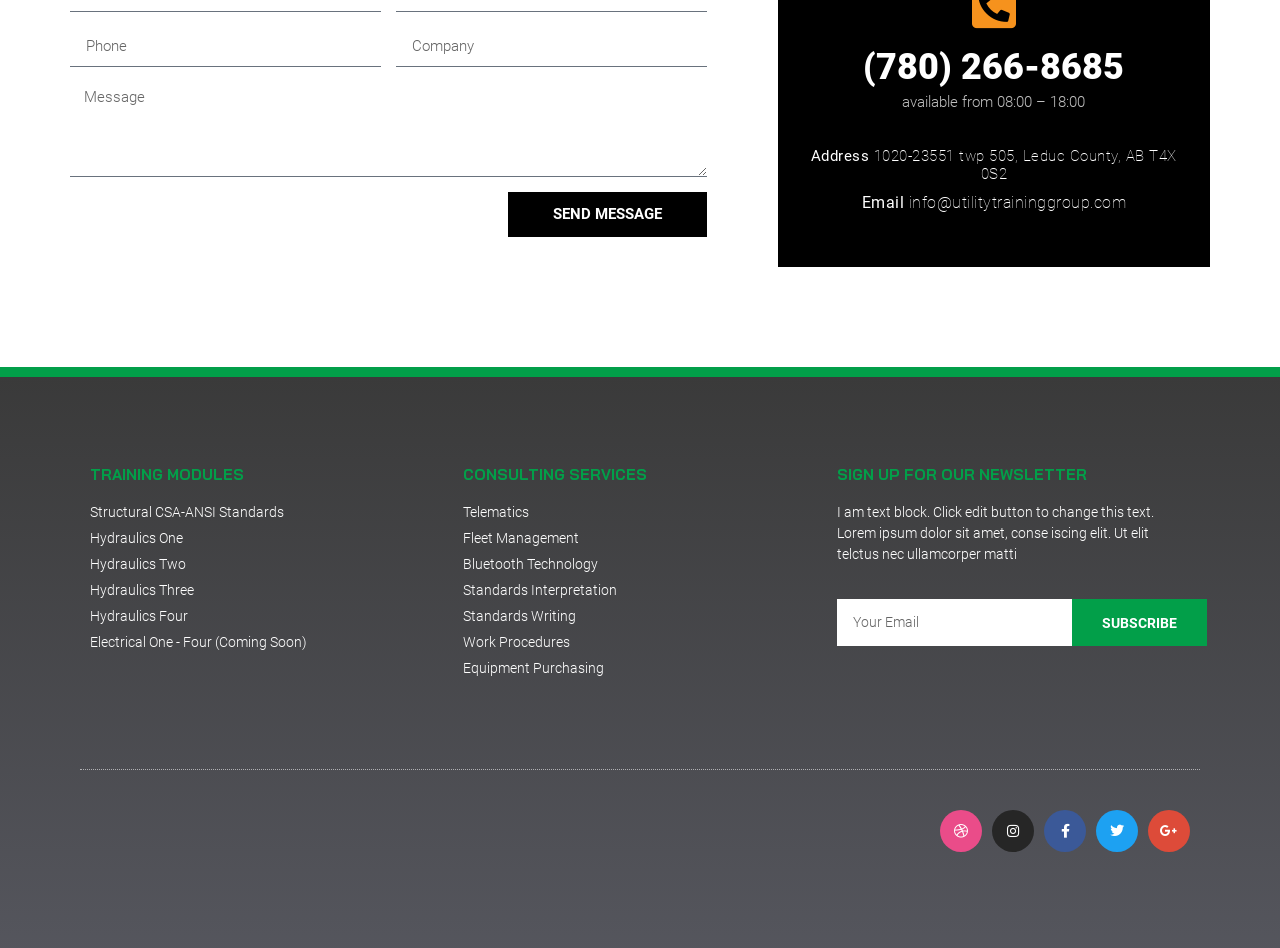What is the company address?
From the image, provide a succinct answer in one word or a short phrase.

1020-23551 twp 505, Leduc County, AB T4X 0S2